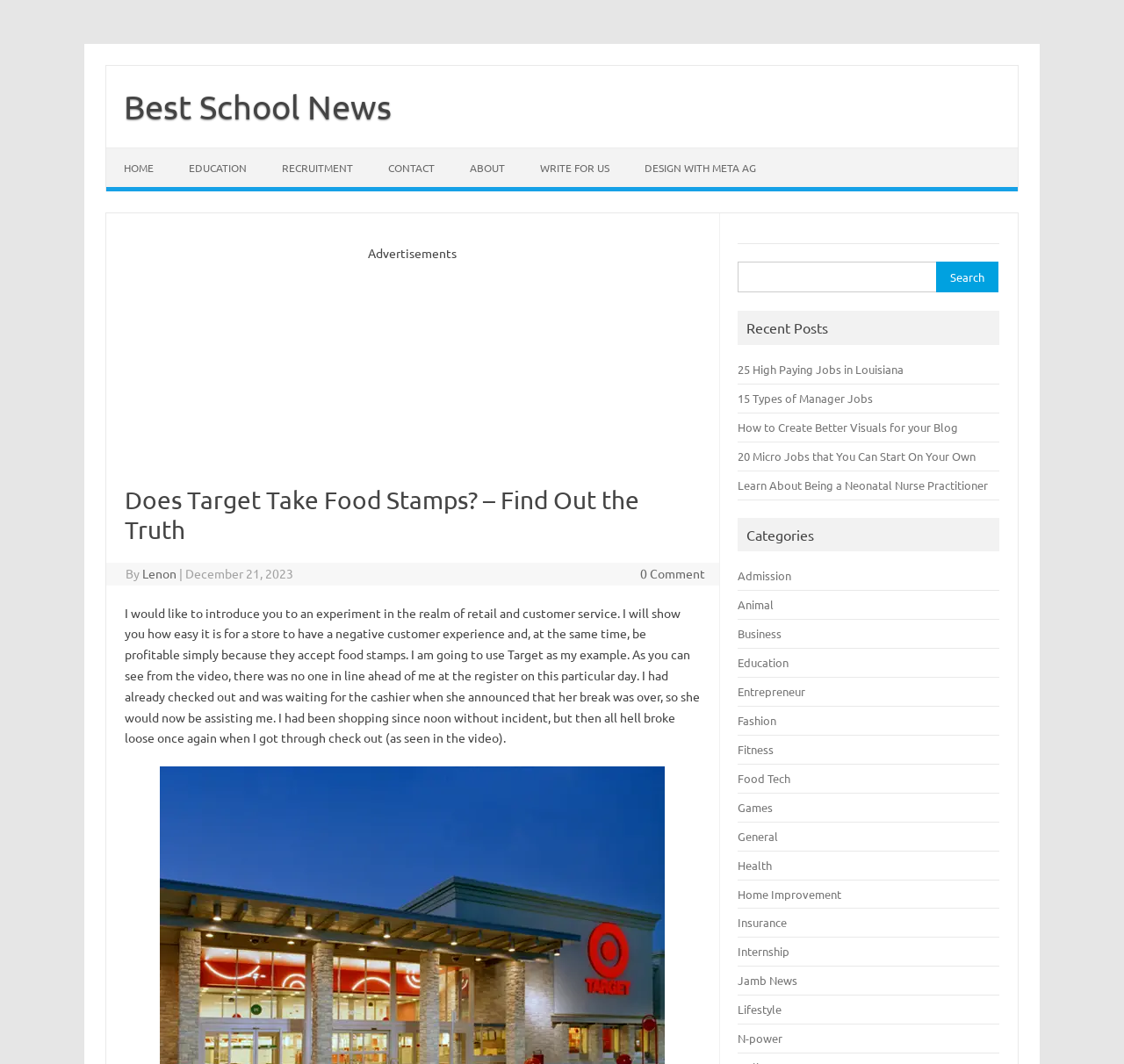Locate the bounding box coordinates of the clickable element to fulfill the following instruction: "Search for something". Provide the coordinates as four float numbers between 0 and 1 in the format [left, top, right, bottom].

[0.657, 0.246, 0.889, 0.281]